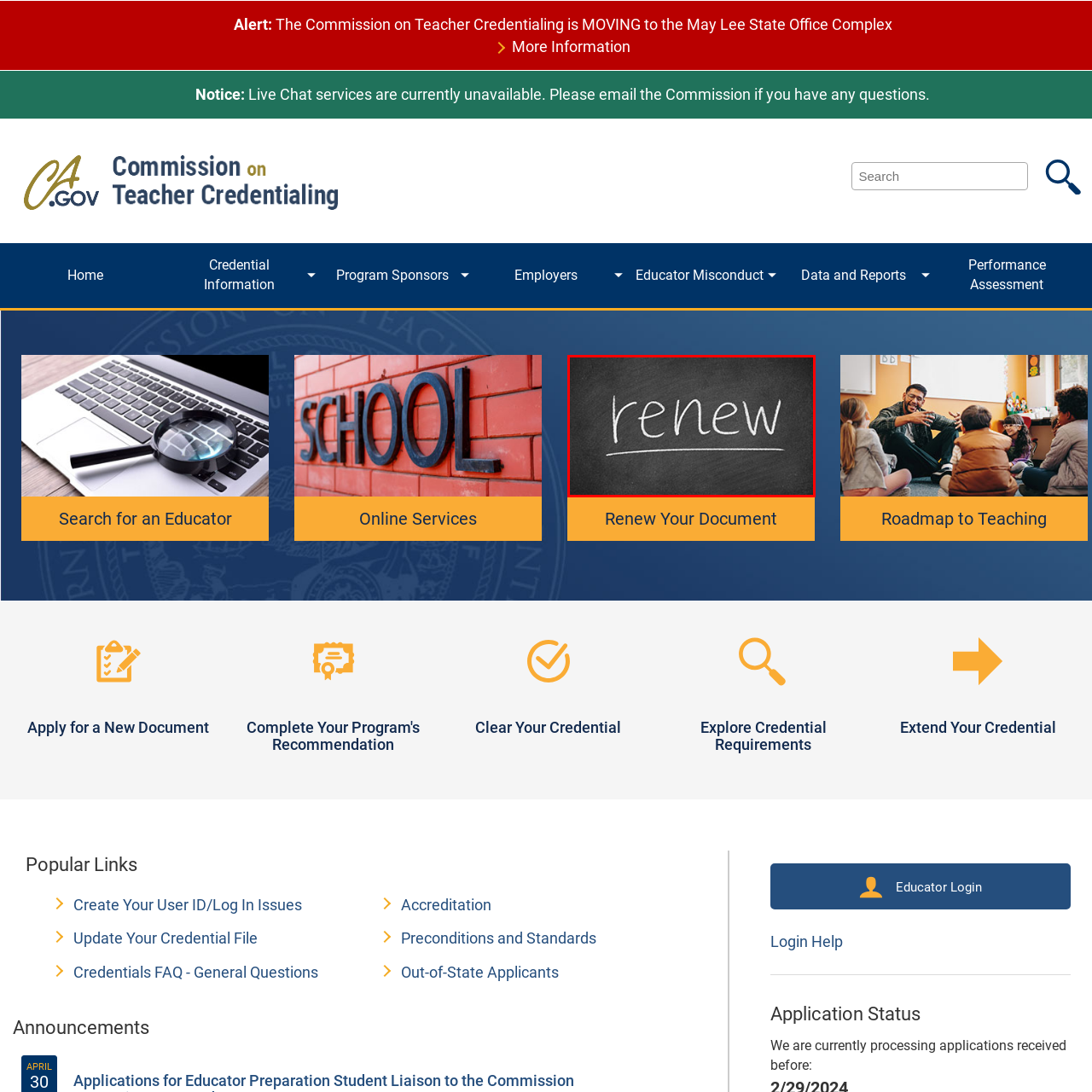Elaborate on the scene depicted inside the red bounding box.

The image features the word "renew" elegantly written in white chalk on a dark chalkboard background. This visual symbolizes the process of renewal, which is often associated with refreshing or updating credentials, documentation, or licenses. The context aligns with a section dedicated to guiding individuals in the process of renewing their professional documents or teaching credentials through the California Commission on Teacher Credentialing. The image serves as a visual cue for users seeking information or assistance regarding the renewal of their credentials, reinforcing the theme of ongoing professional development and compliance within educational standards.